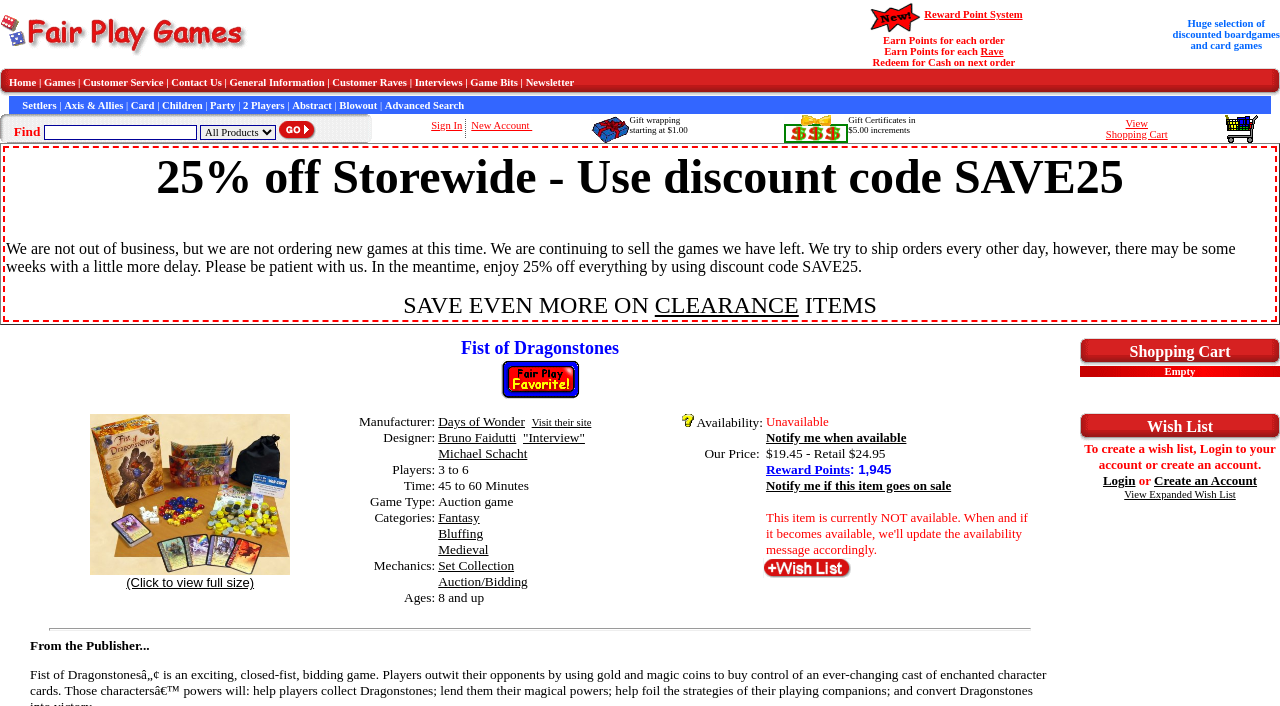What is the name of the game on this webpage?
Refer to the image and provide a concise answer in one word or phrase.

Fist of Dragonstones